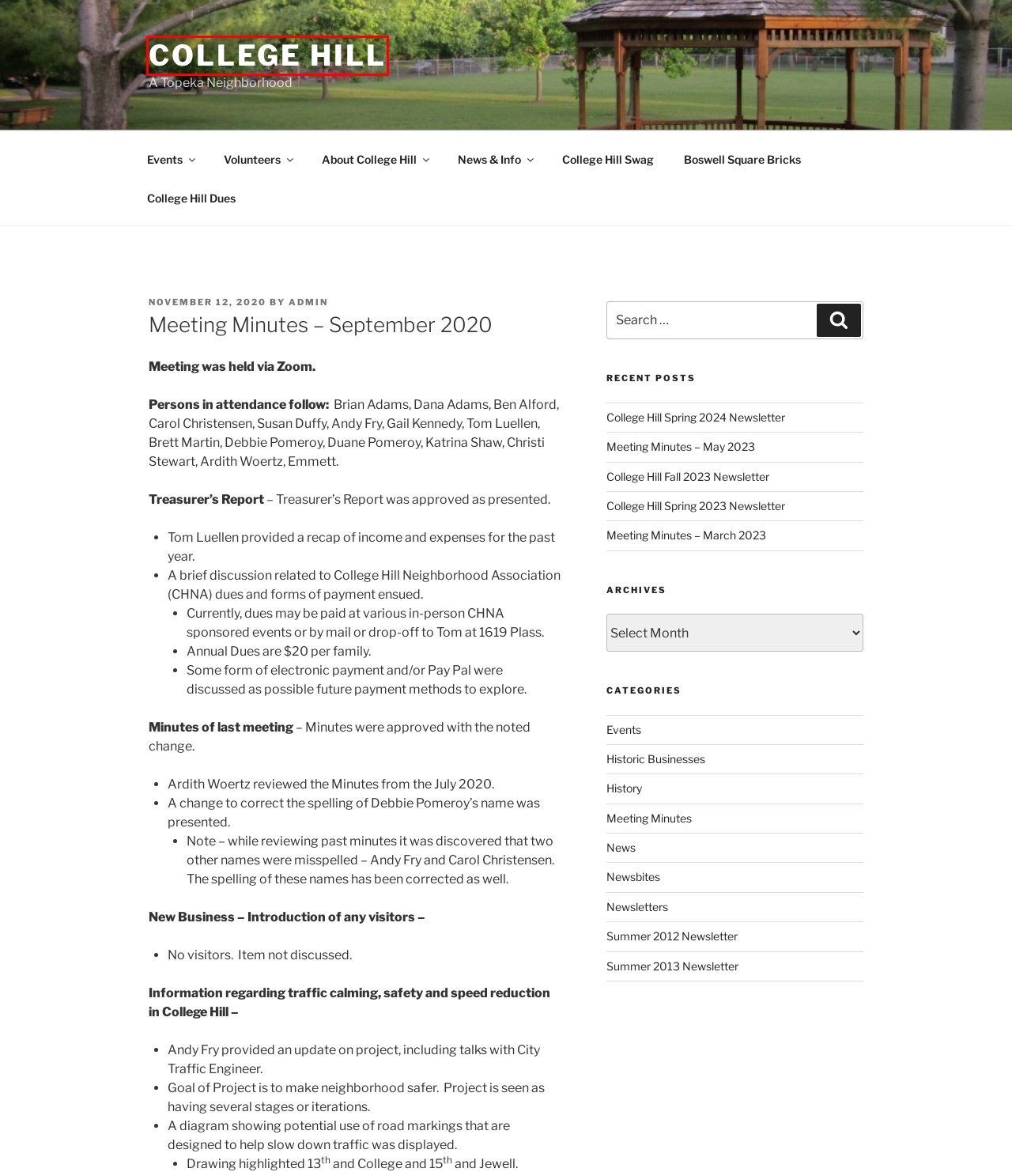You have a screenshot of a webpage with an element surrounded by a red bounding box. Choose the webpage description that best describes the new page after clicking the element inside the red bounding box. Here are the candidates:
A. Summer 2013 Newsletter | College Hill
B. Events | College Hill
C. Volunteers | College Hill
D. College Hill Neighborhood : Topeka, KS
E. Newsletters | College Hill
F. Meeting Minutes – March 2023 | College Hill
G. College Hill Spring 2023 Newsletter | College Hill
H. College Hill Swag | College Hill

D